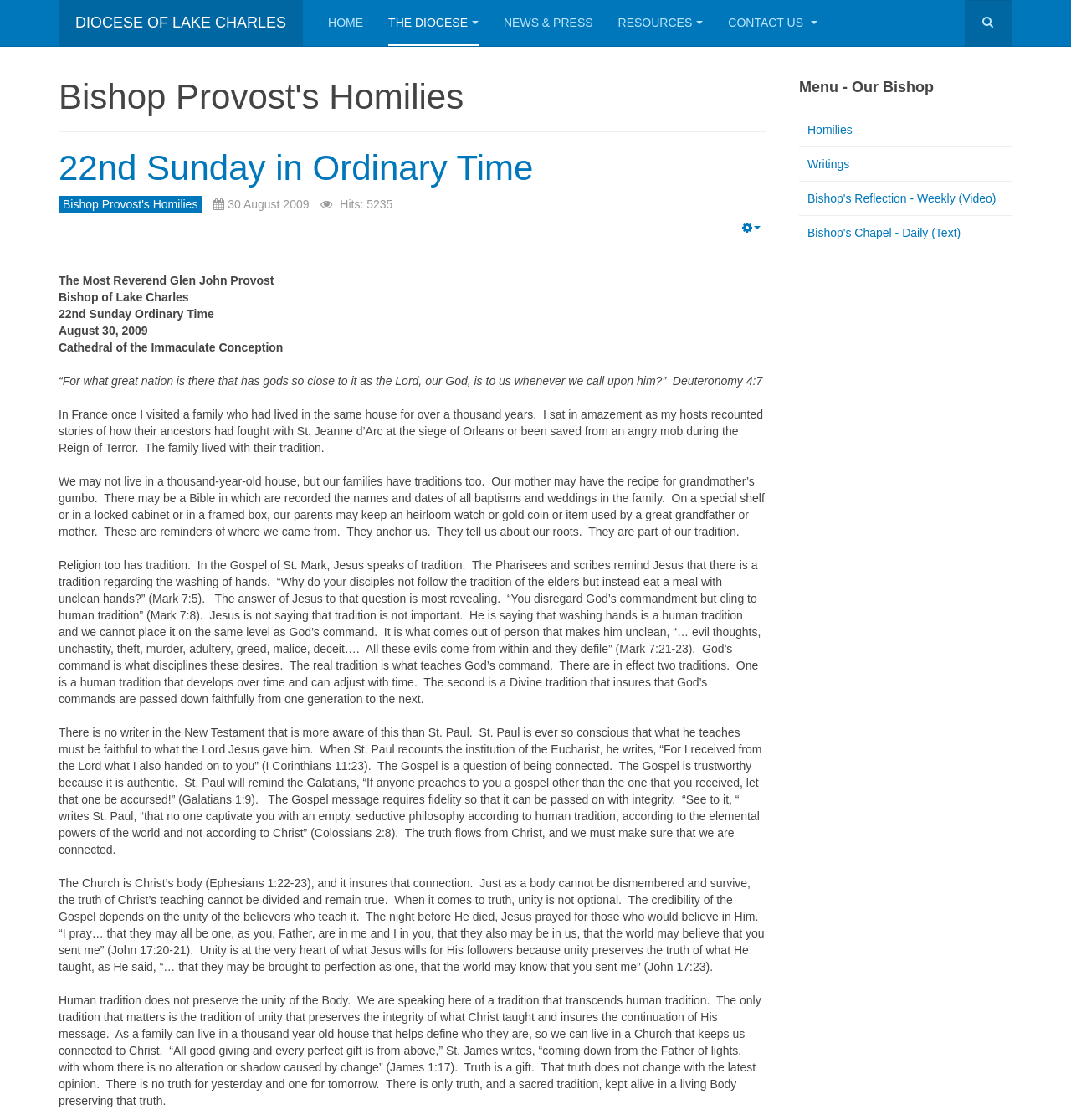Bounding box coordinates should be provided in the format (top-left x, top-left y, bottom-right x, bottom-right y) with all values between 0 and 1. Identify the bounding box for this UI element: Bishop's Reflection - Weekly (Video)

[0.746, 0.162, 0.945, 0.192]